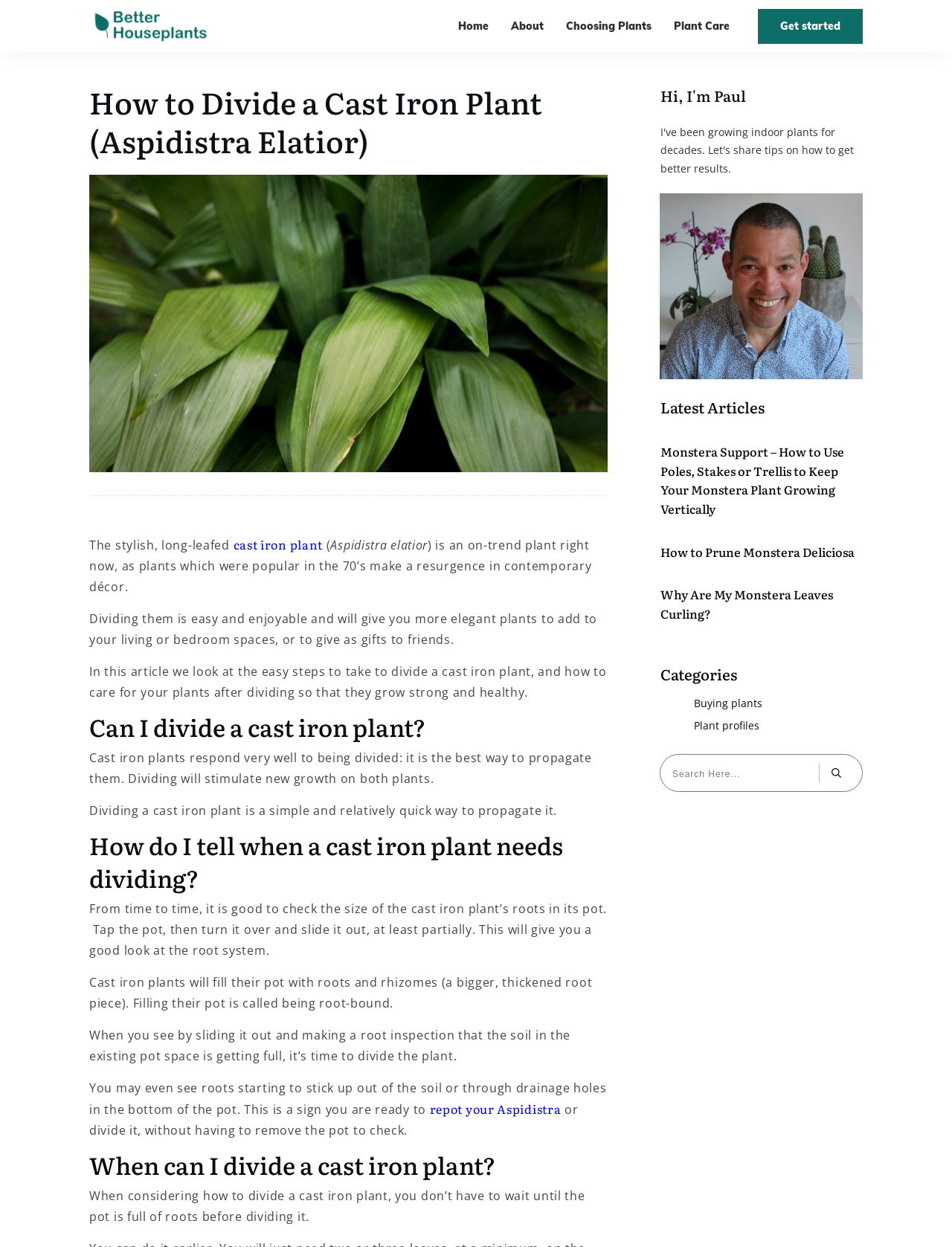Can you determine the main header of this webpage?

How to Divide a Cast Iron Plant (Aspidistra Elatior)